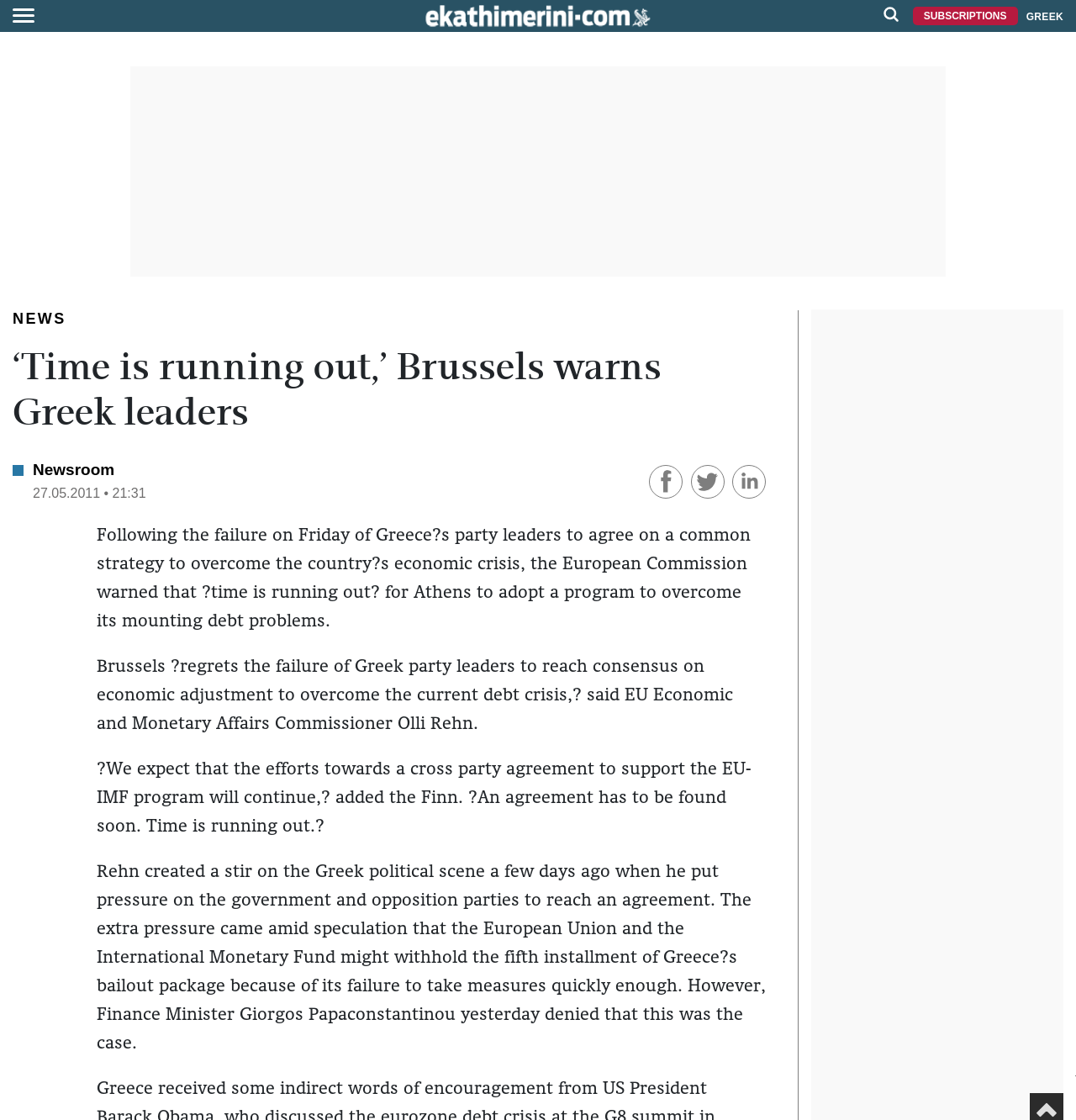Based on the element description "aria-label="Share on Linkedin"", predict the bounding box coordinates of the UI element.

[0.68, 0.421, 0.712, 0.434]